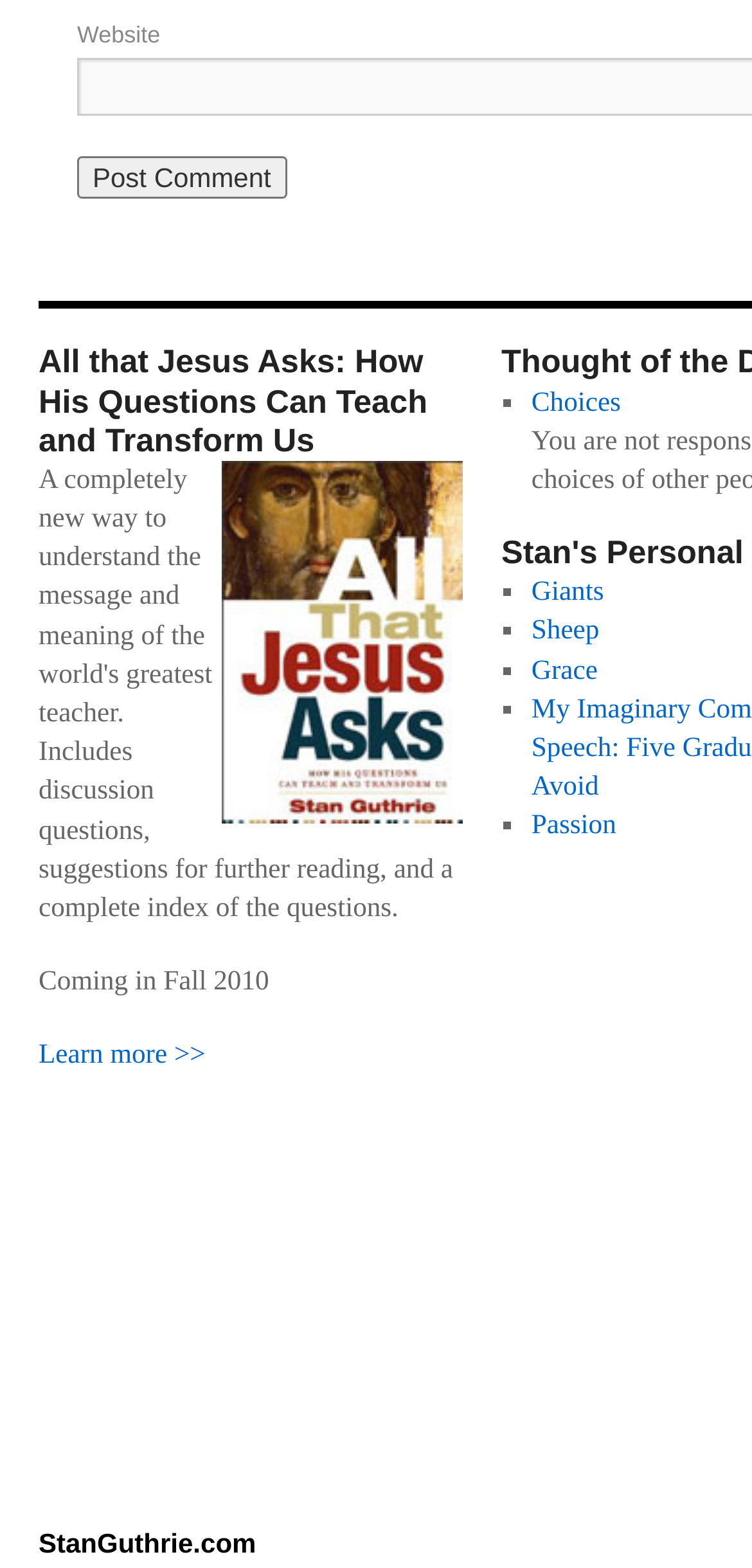What is the title of the book?
Based on the image, answer the question with as much detail as possible.

I found the title of the book by looking at the heading element with the text 'All that Jesus Asks: How His Questions Can Teach and Transform Us'.